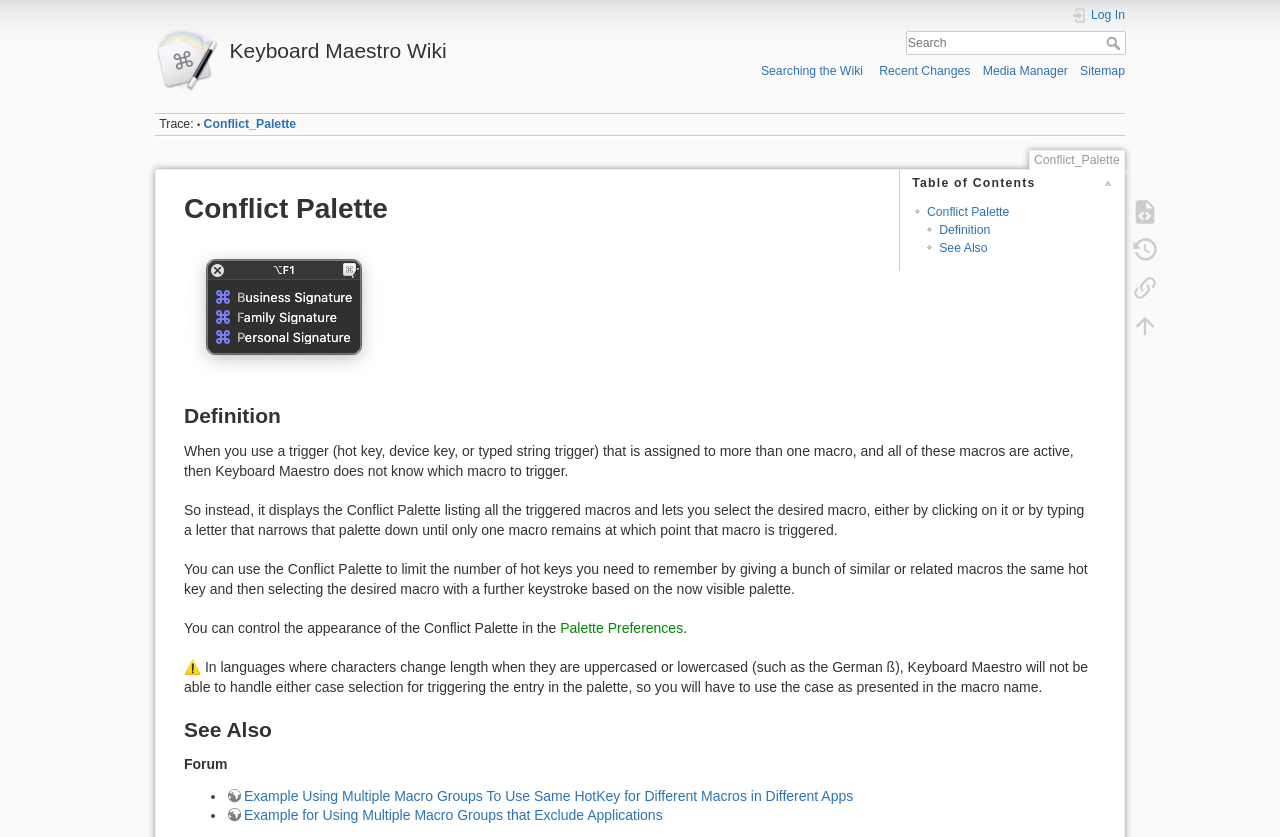What is the purpose of the 'Log In' link?
Answer the question using a single word or phrase, according to the image.

Log in to the Wiki